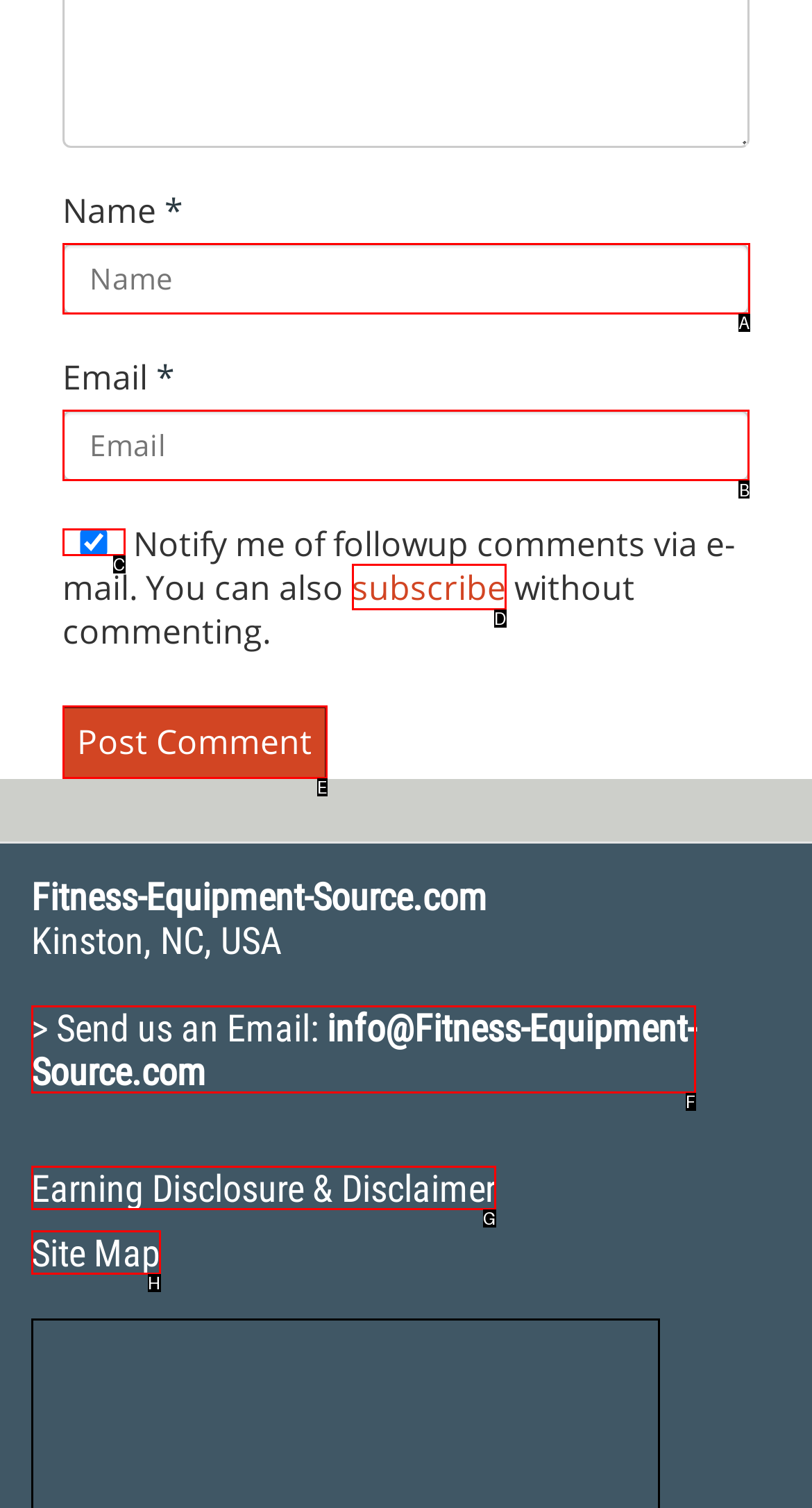Identify the correct UI element to click on to achieve the task: Input your email. Provide the letter of the appropriate element directly from the available choices.

B